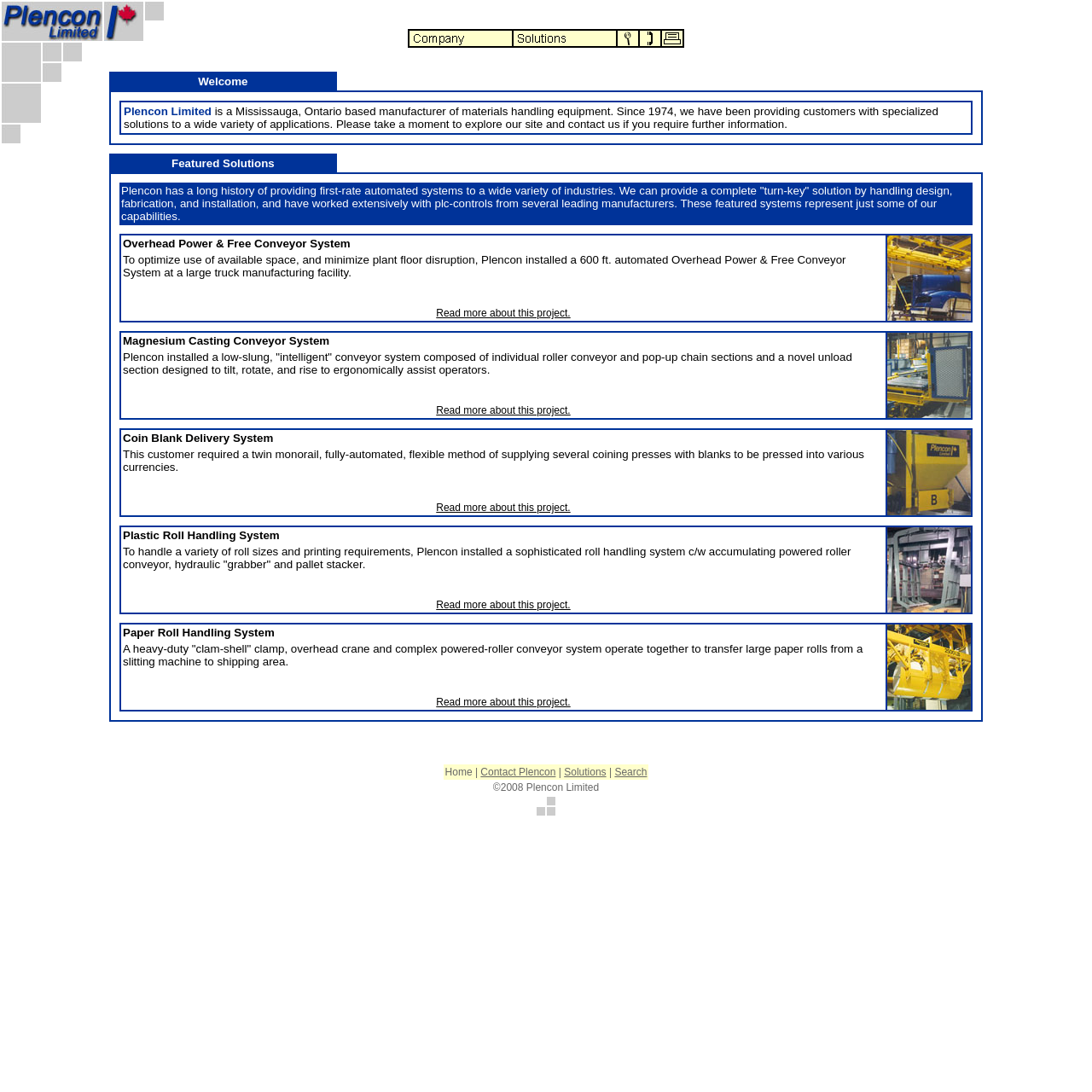Please determine the bounding box coordinates of the element to click in order to execute the following instruction: "View the 'Friskies Shreds Turkey & Cheese Dinner In Gravy 156g' product". The coordinates should be four float numbers between 0 and 1, specified as [left, top, right, bottom].

None